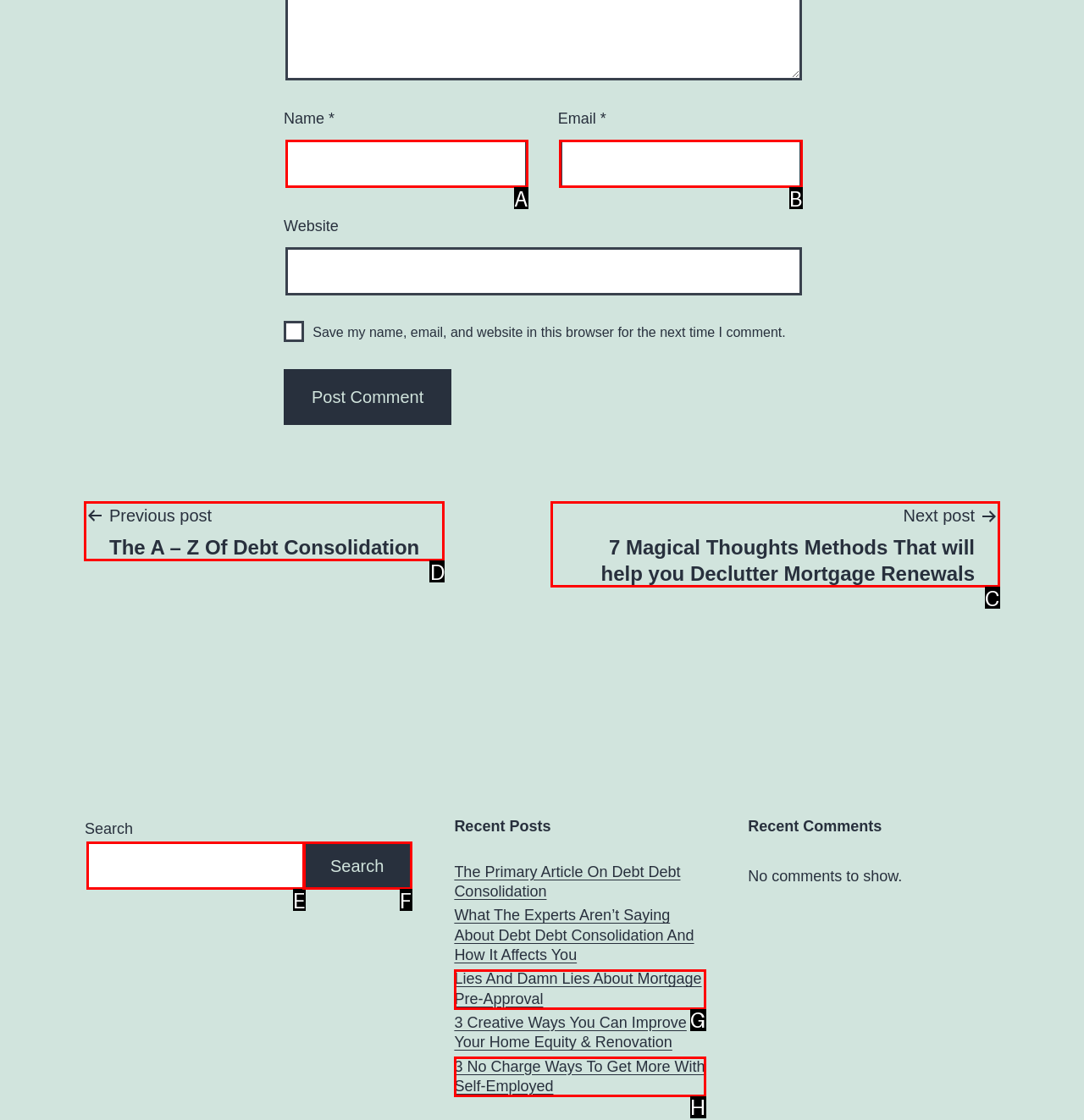Find the option you need to click to complete the following instruction: Visit the previous post
Answer with the corresponding letter from the choices given directly.

D